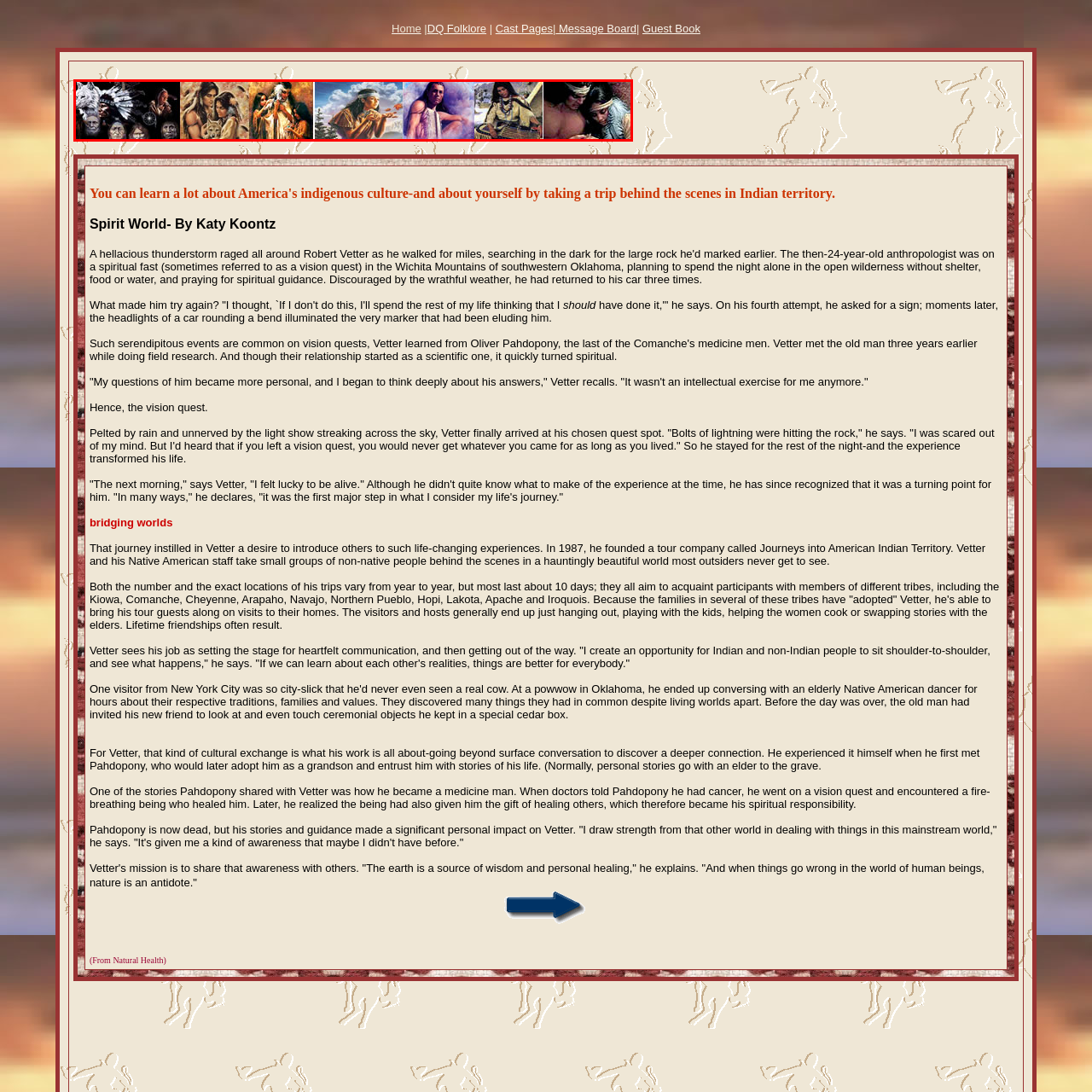What is the significance of the ancestral figures?
Look closely at the area highlighted by the red bounding box and give a detailed response to the question.

The ancestral figures in the collage convey wisdom and strength through their detailed facial expressions, highlighting the importance of ancestral heritage in Native American culture and spirituality.